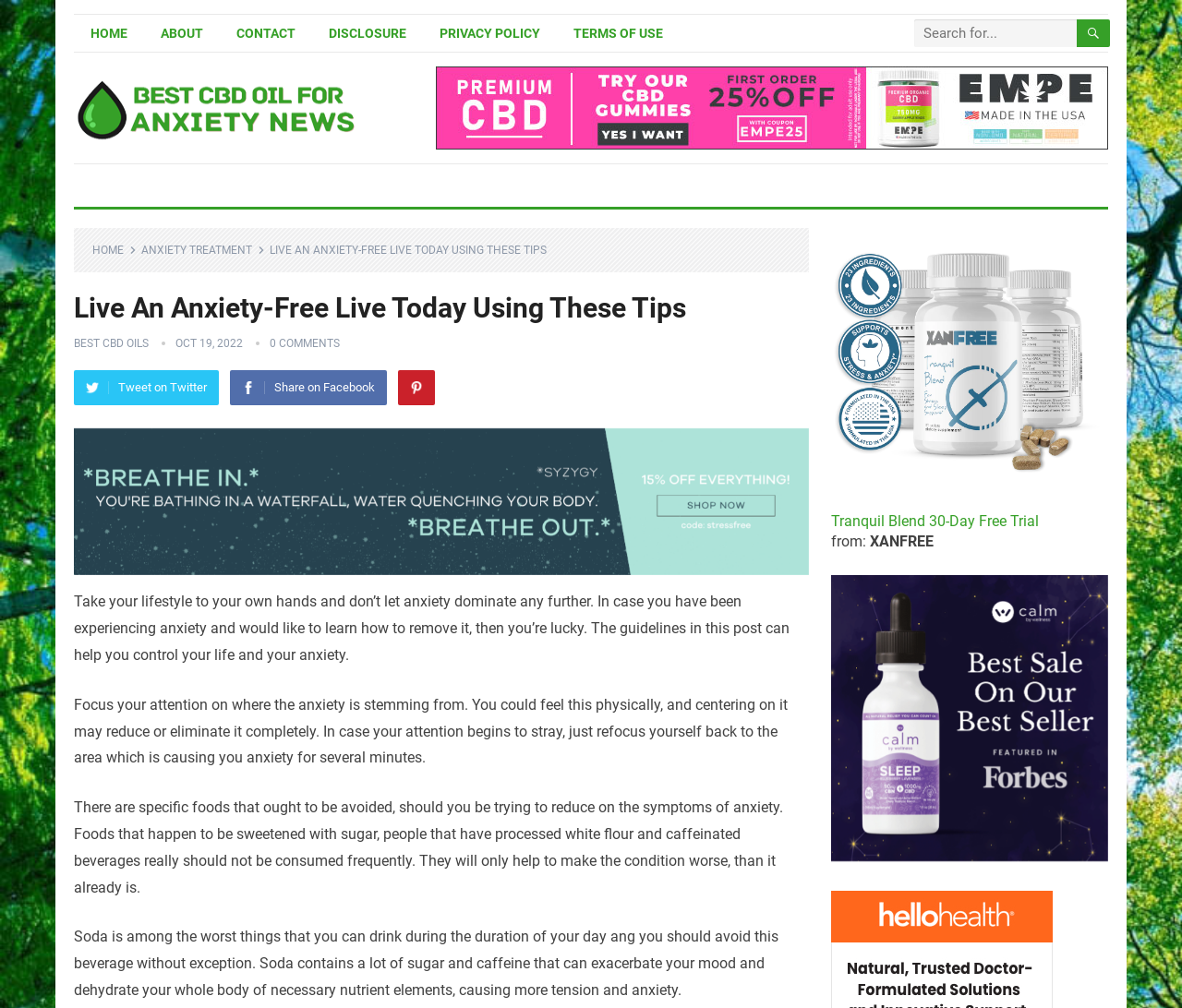Create a detailed summary of all the visual and textual information on the webpage.

This webpage is about living an anxiety-free life and provides tips and resources to help individuals overcome anxiety. At the top of the page, there is a navigation menu with links to "HOME", "ABOUT", "CONTACT", "DISCLOSURE", "PRIVACY POLICY", and "TERMS OF USE". Next to the navigation menu, there is a search box with a magnifying glass icon.

Below the navigation menu, there is a large banner with a background image and several links, including "HOME", "ANXIETY TREATMENT", and a heading that reads "Live An Anxiety-Free Live Today Using These Tips". The banner also contains a date "OCT 19, 2022" and a link to "0 COMMENTS".

Under the banner, there are three social media links to share the content on Twitter, Facebook, and Pinterest, each with its respective icon. Below the social media links, there is a call-to-action button to "shop-cbd" with a background image.

The main content of the page is divided into four sections, each providing a tip to overcome anxiety. The first section advises readers to focus their attention on the source of their anxiety to reduce or eliminate it. The second section suggests avoiding certain foods that can exacerbate anxiety symptoms, such as sugary drinks, processed white flour, and caffeinated beverages. The third section specifically warns against drinking soda, which can worsen anxiety due to its high sugar and caffeine content. The fourth section is not explicitly stated, but it appears to be a promotional section with links to "Tranquil Blend 30-Day Free Trial" and "Buy 1, Get 1 Sleep Oil Tincture" with a corresponding image.

Throughout the page, there are several images, including a Twitter icon, a Facebook icon, a Pinterest icon, and a background image for the "shop-cbd" button. The overall layout of the page is clean and easy to navigate, with clear headings and concise text.